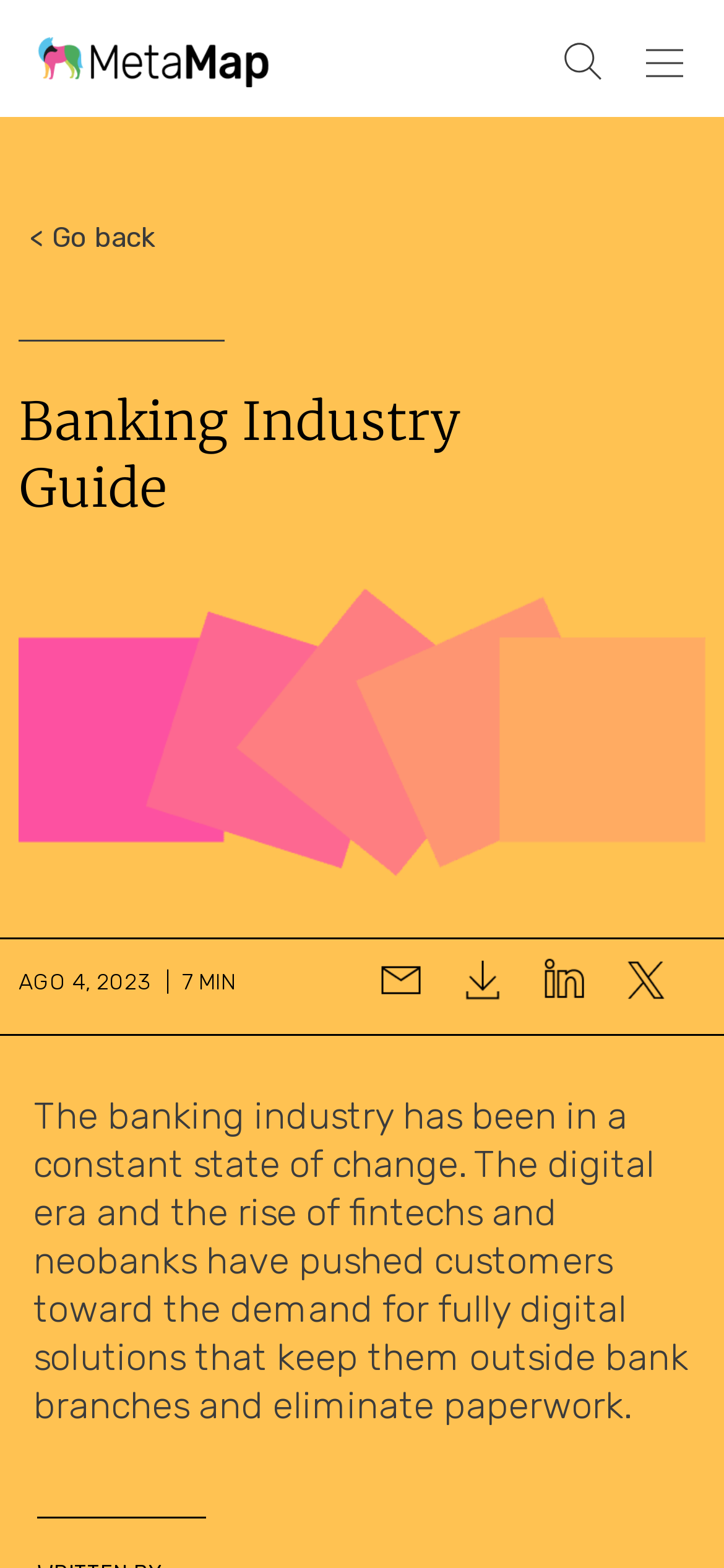Provide a single word or phrase answer to the question: 
What is the purpose of the button with a left arrow?

Go back